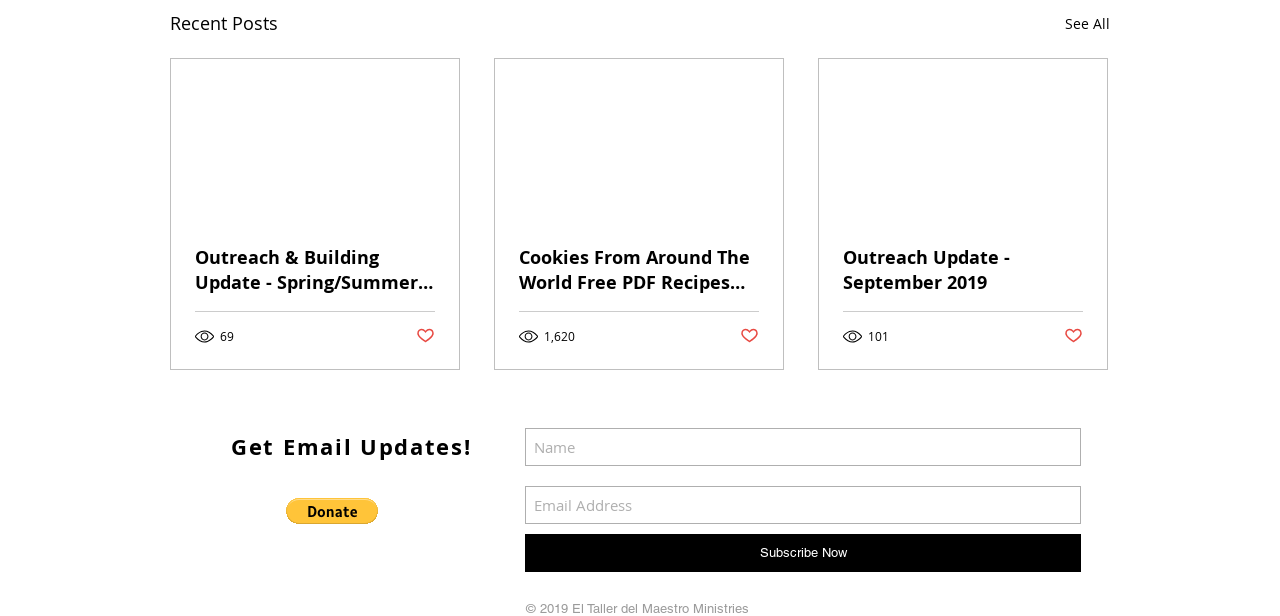Provide a brief response in the form of a single word or phrase:
How many recent posts are displayed?

3